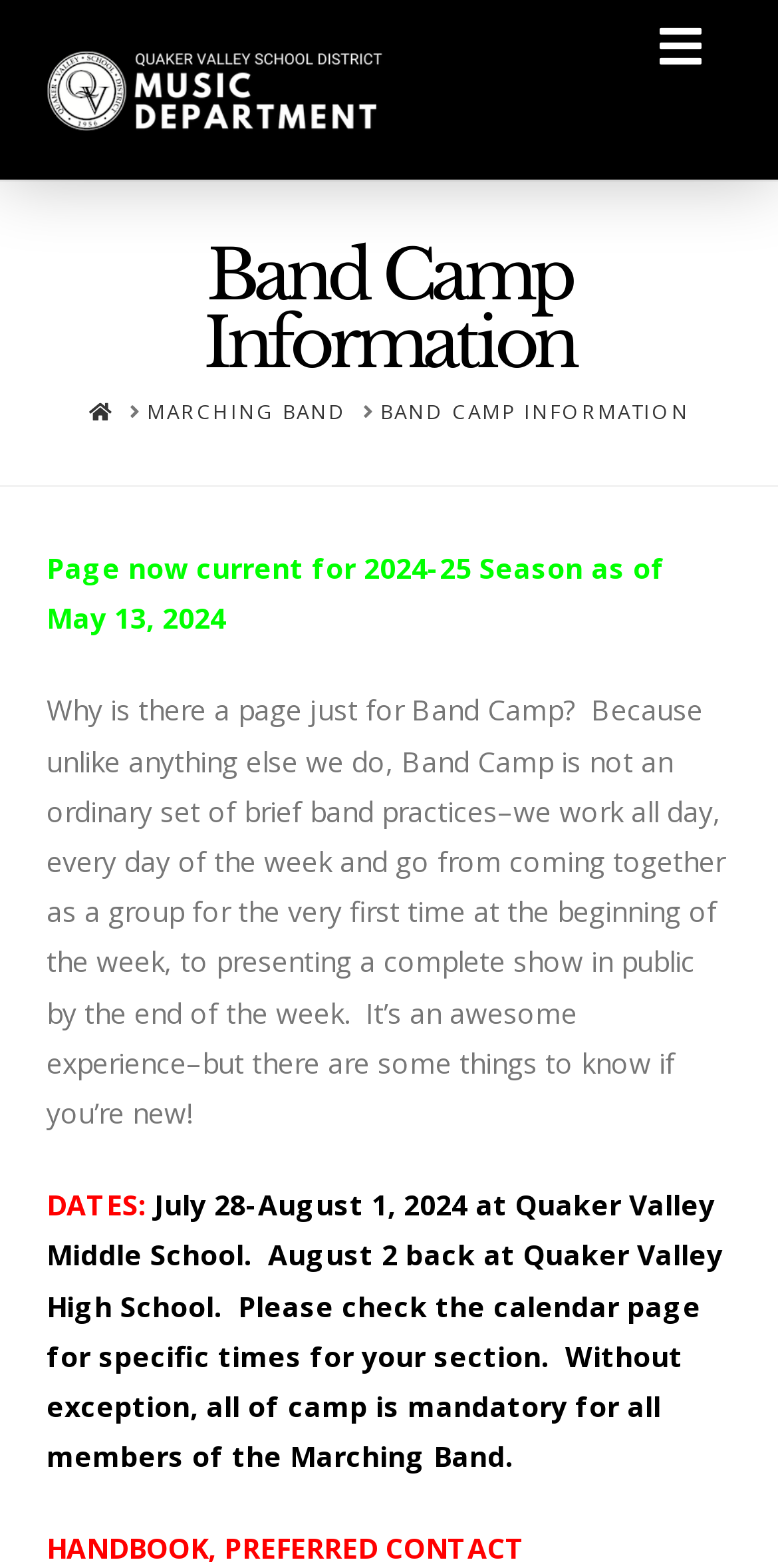What is the purpose of the Band Camp page?
Using the image, answer in one word or phrase.

To provide information